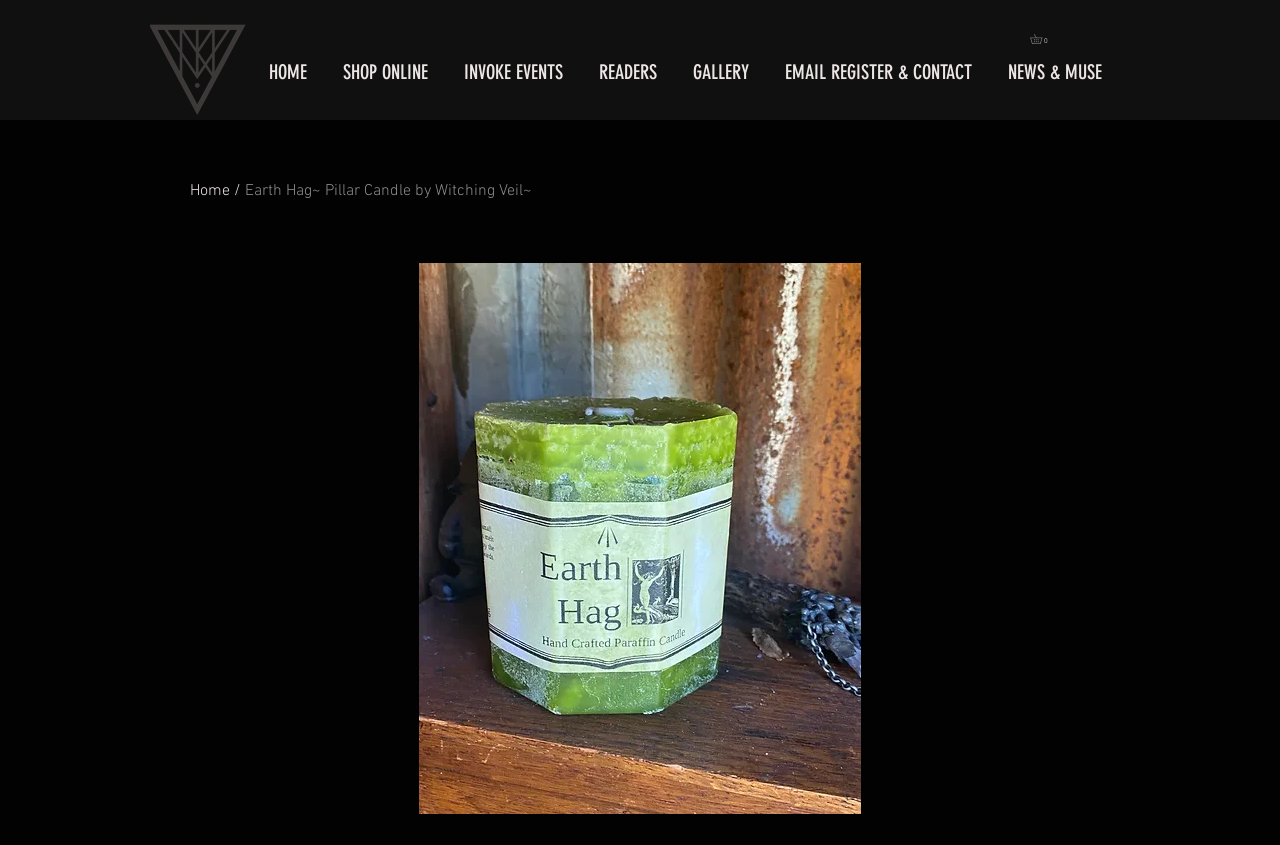Provide the bounding box coordinates of the section that needs to be clicked to accomplish the following instruction: "Go to HOME page."

[0.195, 0.038, 0.254, 0.134]